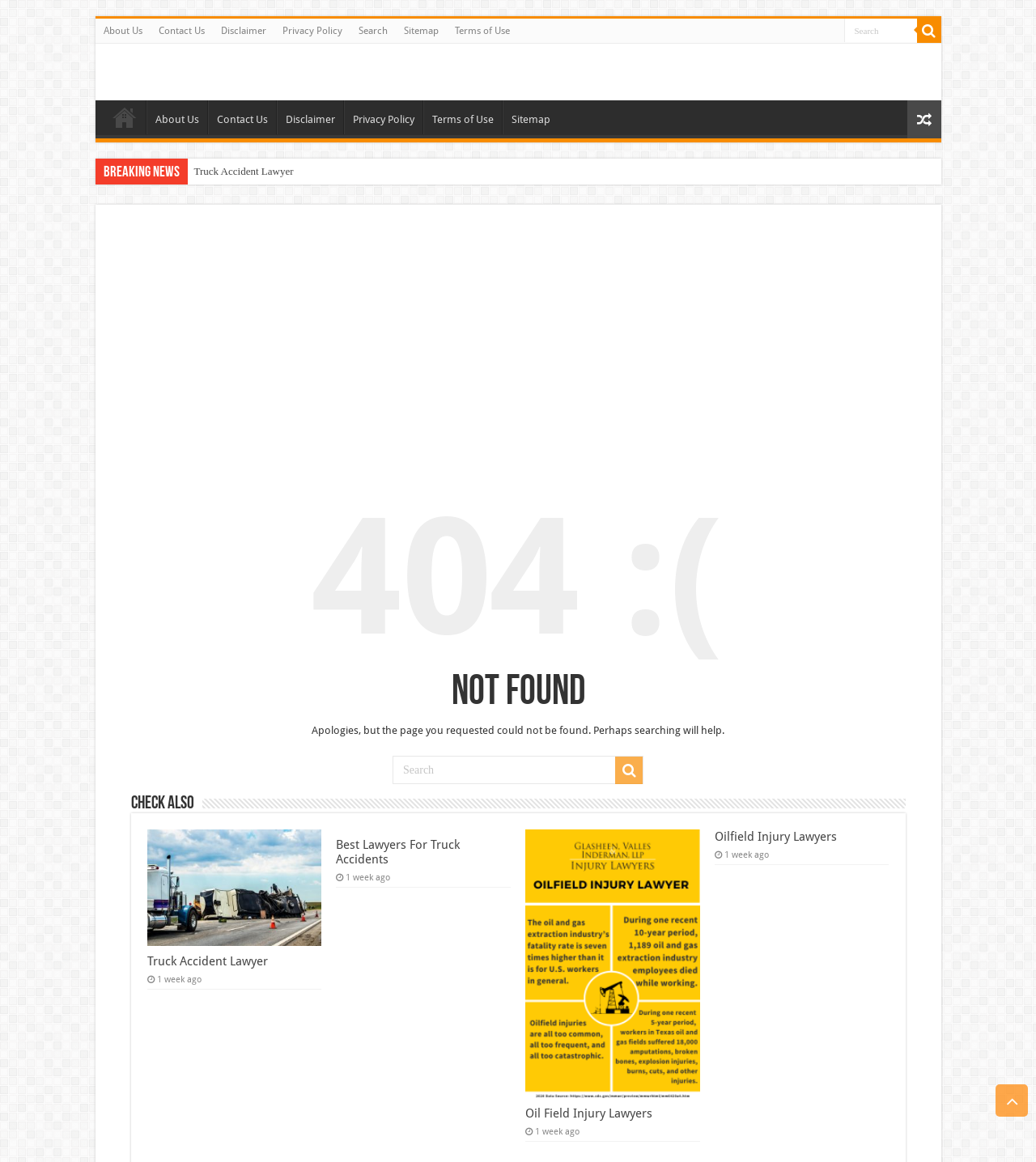Can you find the bounding box coordinates for the element to click on to achieve the instruction: "Click the 'About Us' link"?

[0.092, 0.016, 0.145, 0.037]